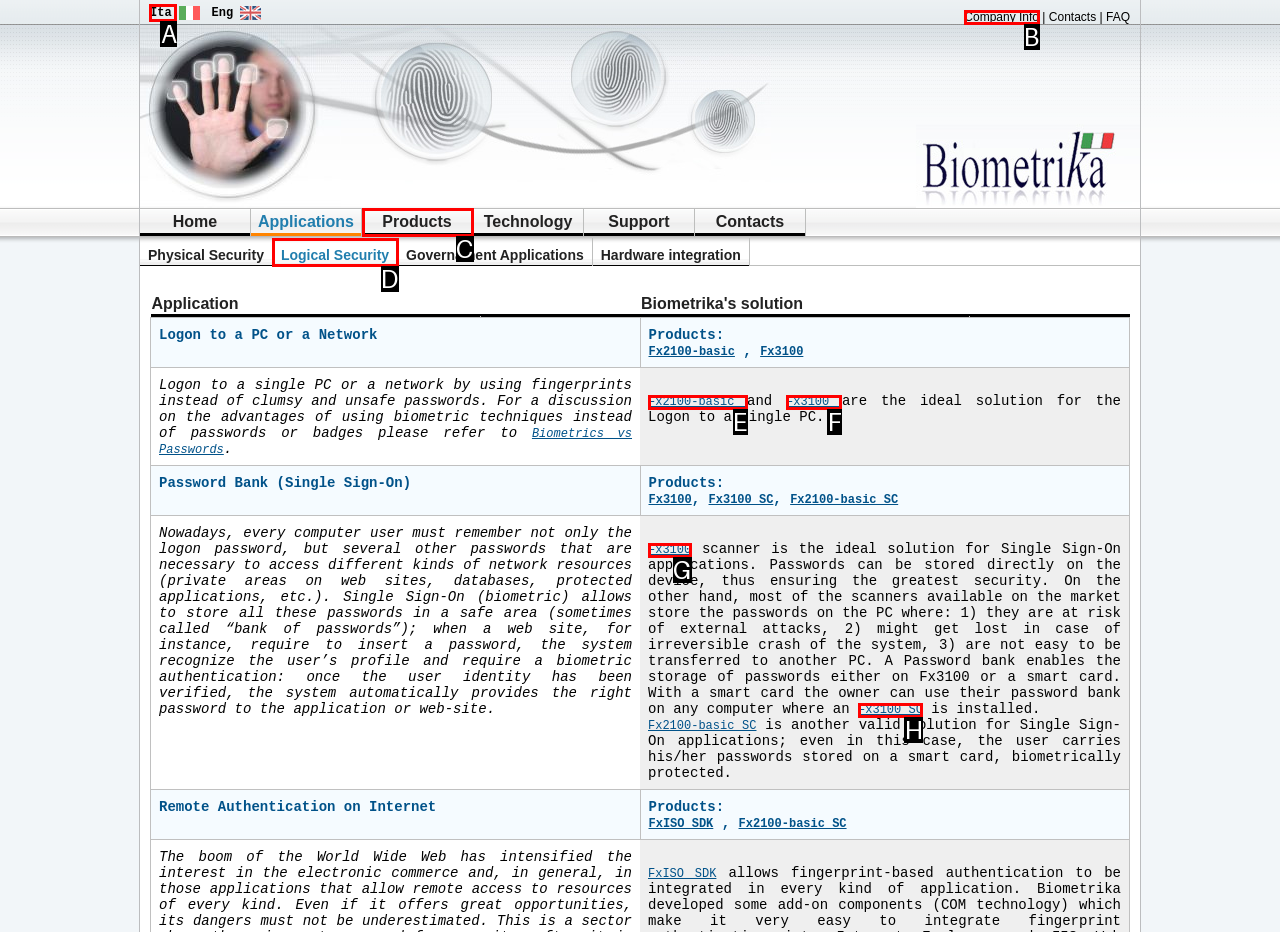Select the correct UI element to click for this task: Switch to Italian language.
Answer using the letter from the provided options.

A